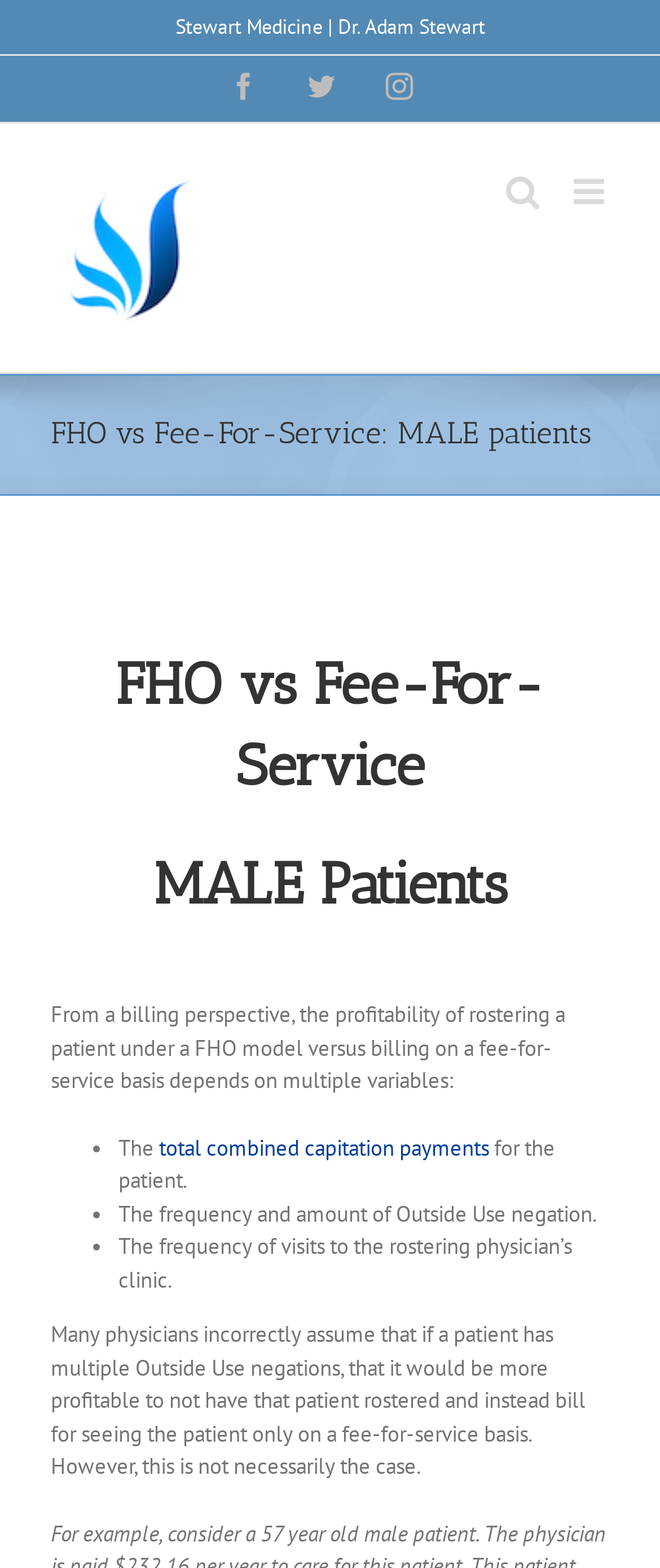From the given element description: "aria-label="Toggle mobile search"", find the bounding box for the UI element. Provide the coordinates as four float numbers between 0 and 1, in the order [left, top, right, bottom].

[0.767, 0.112, 0.818, 0.134]